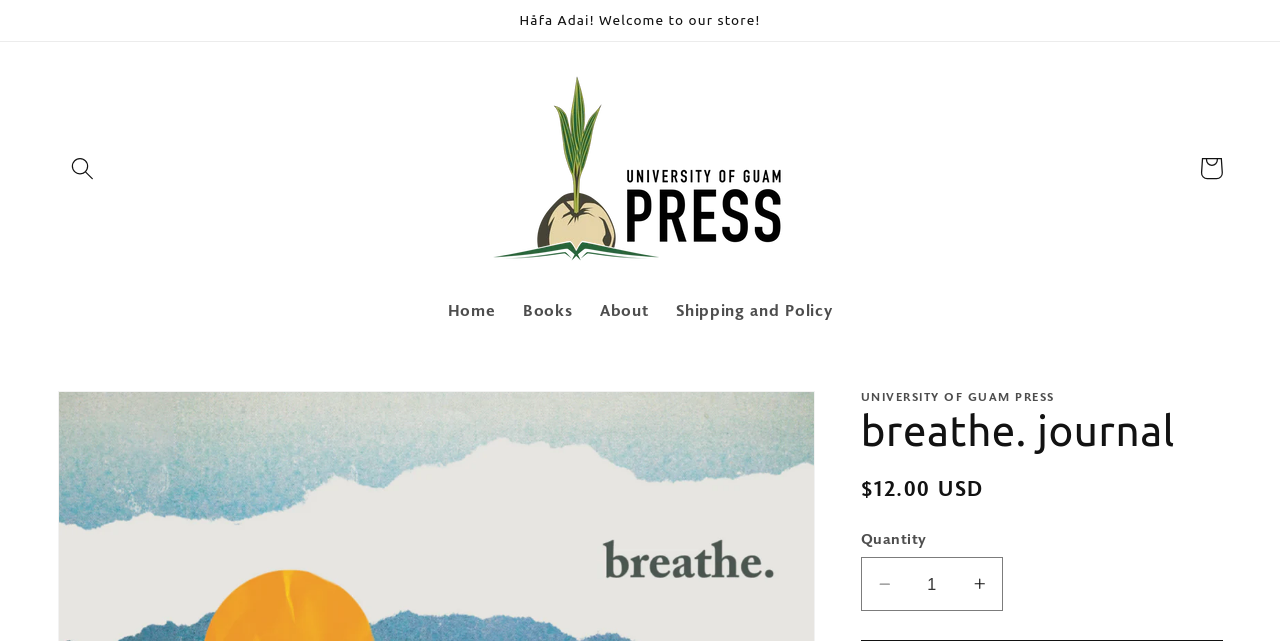What is the default quantity of the journal?
Based on the image, provide a one-word or brief-phrase response.

1